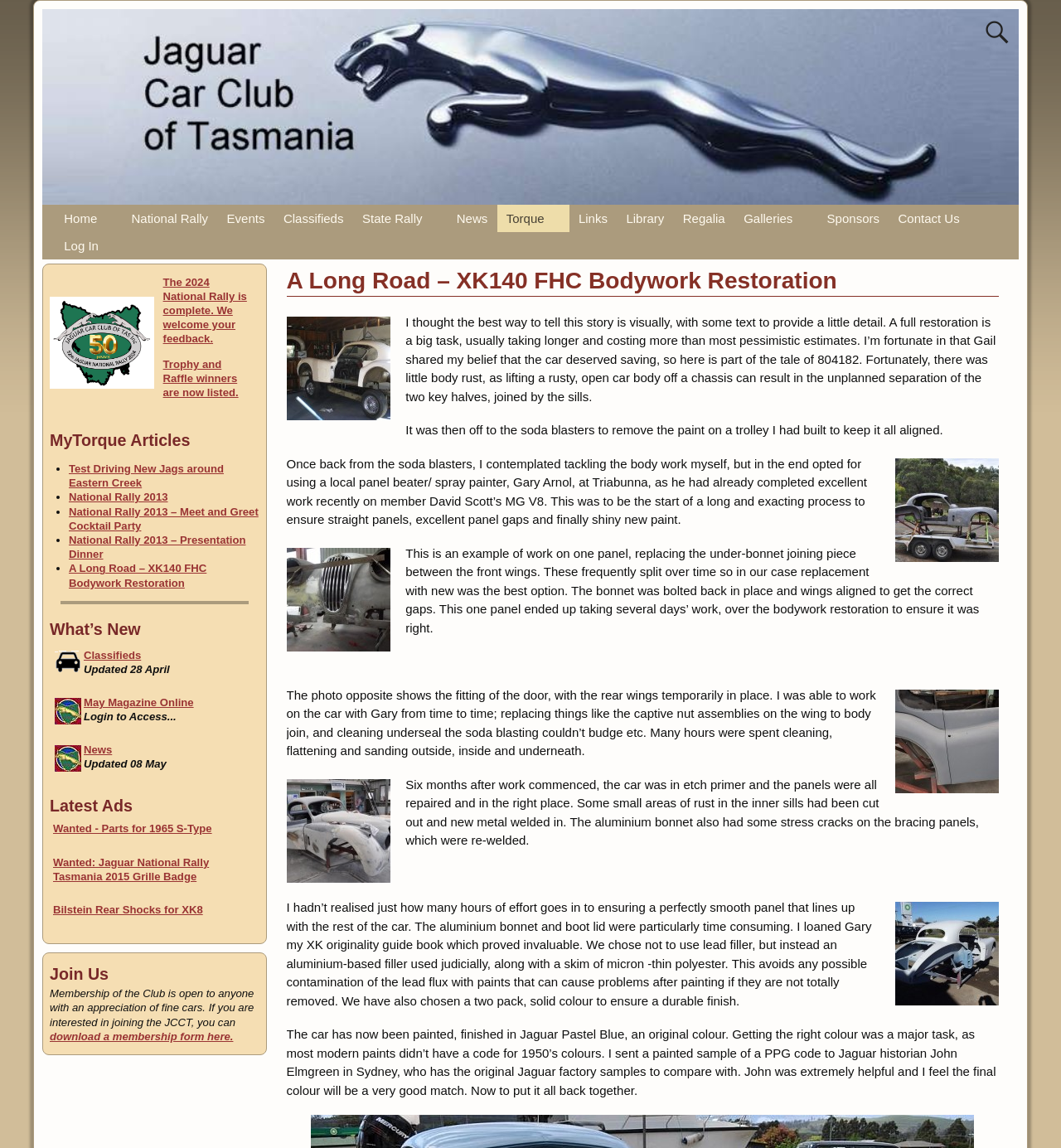Using the given element description, provide the bounding box coordinates (top-left x, top-left y, bottom-right x, bottom-right y) for the corresponding UI element in the screenshot: name="s" placeholder="Search for:"

[0.924, 0.014, 0.952, 0.042]